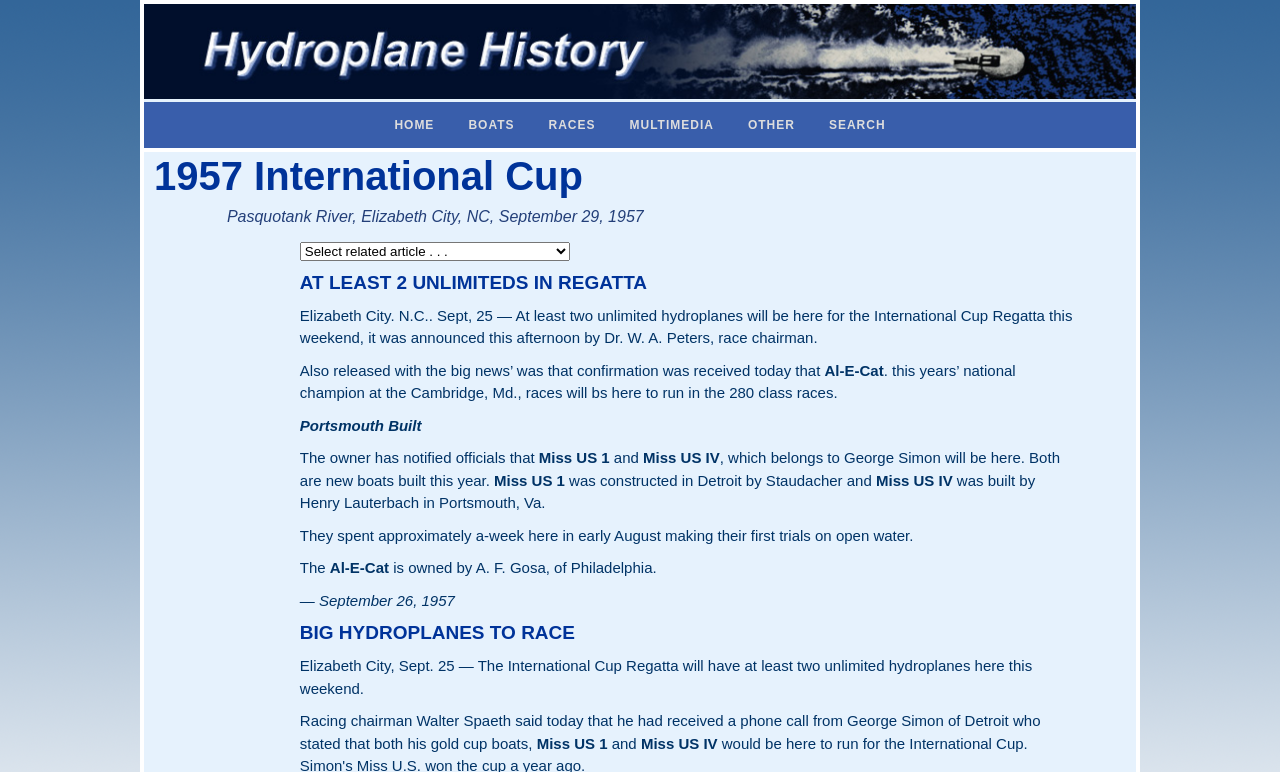Create a detailed narrative describing the layout and content of the webpage.

The webpage is about the 1957 International Cup, a hydroplane racing event. At the top, there is an image with the text "Hydroplane History". Below the image, there is a navigation menu with six links: "HOME", "BOATS", "RACES", "MULTIMEDIA", "OTHER", and "SEARCH", aligned horizontally across the page.

The main content of the page is divided into several sections. The first section has a heading "1957 International Cup" and a subheading "Pasquotank River, Elizabeth City, NC, September 29, 1957". Below this, there is a dropdown menu with the label "Select related article...".

The next section has a heading "AT LEAST 2 UNLIMITEDS IN REGATTA" and a series of paragraphs describing the event. The text explains that at least two unlimited hydroplanes will participate in the regatta, including the national champion "Al-E-Cat" and two new boats, "Miss US 1" and "Miss US IV", built this year. The owners of these boats have confirmed their participation in the event.

Further down the page, there is another section with a heading "BIG HYDROPLANES TO RACE" and a paragraph describing the International Cup Regatta, which will feature at least two unlimited hydroplanes. The text mentions that the racing chairman, Walter Spaeth, has received confirmation from George Simon of Detroit that his two gold cup boats, "Miss US 1" and "Miss US IV", will participate in the event.